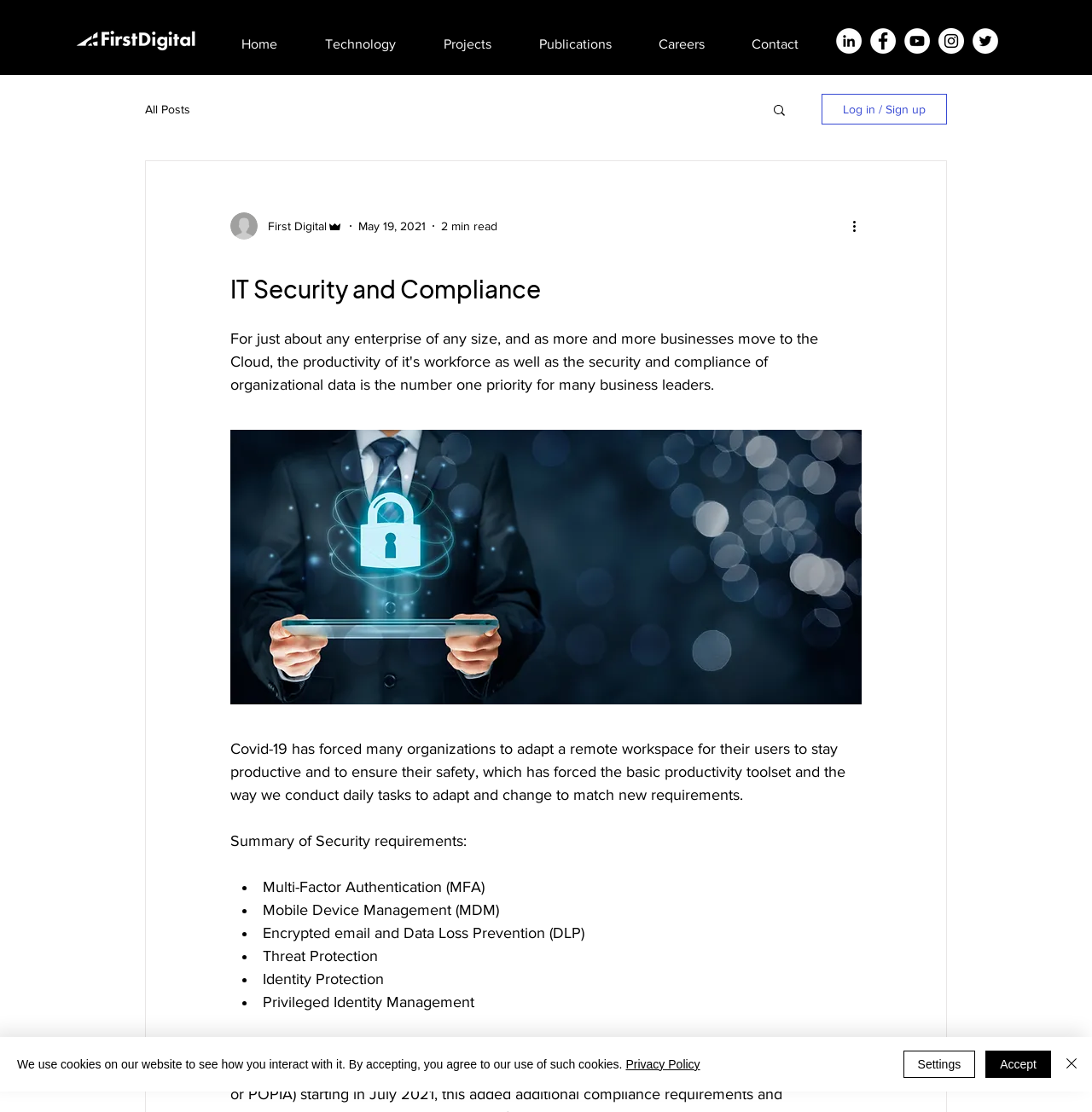Please pinpoint the bounding box coordinates for the region I should click to adhere to this instruction: "Read more about IT Security and Compliance".

[0.211, 0.236, 0.789, 0.275]